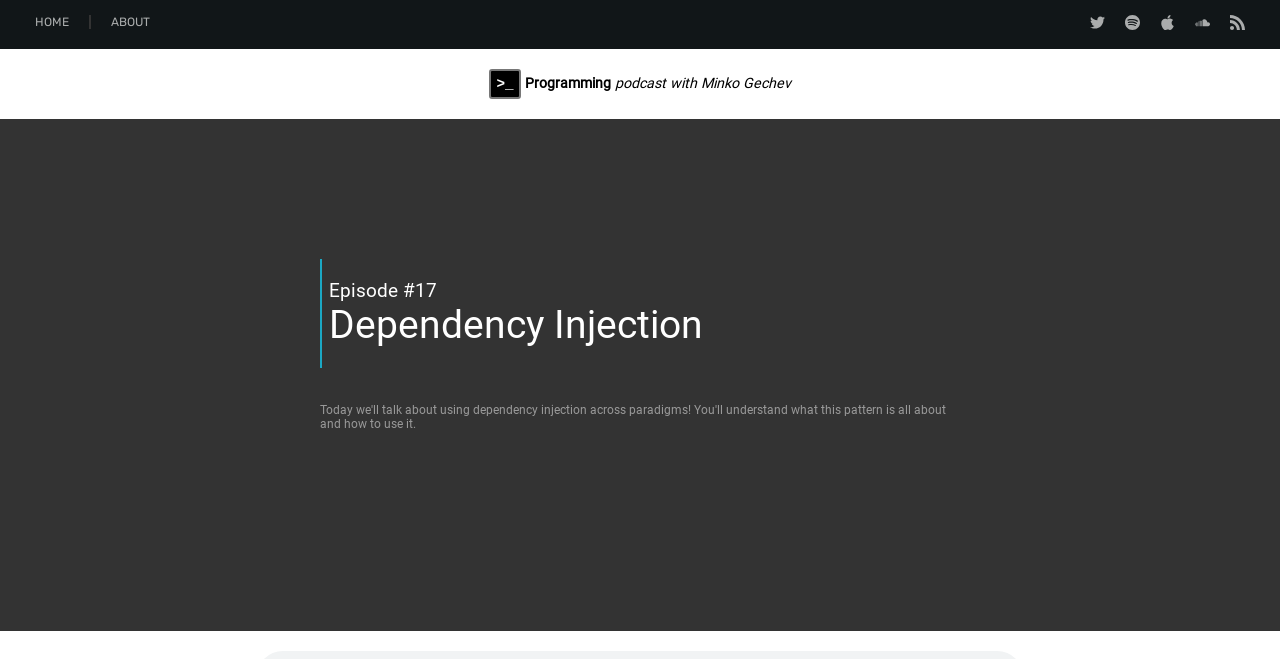Please analyze the image and give a detailed answer to the question:
What is the title of the episode?

I found a heading element with the text 'Episode #17 Dependency Injection', which suggests that it is the title of the episode.